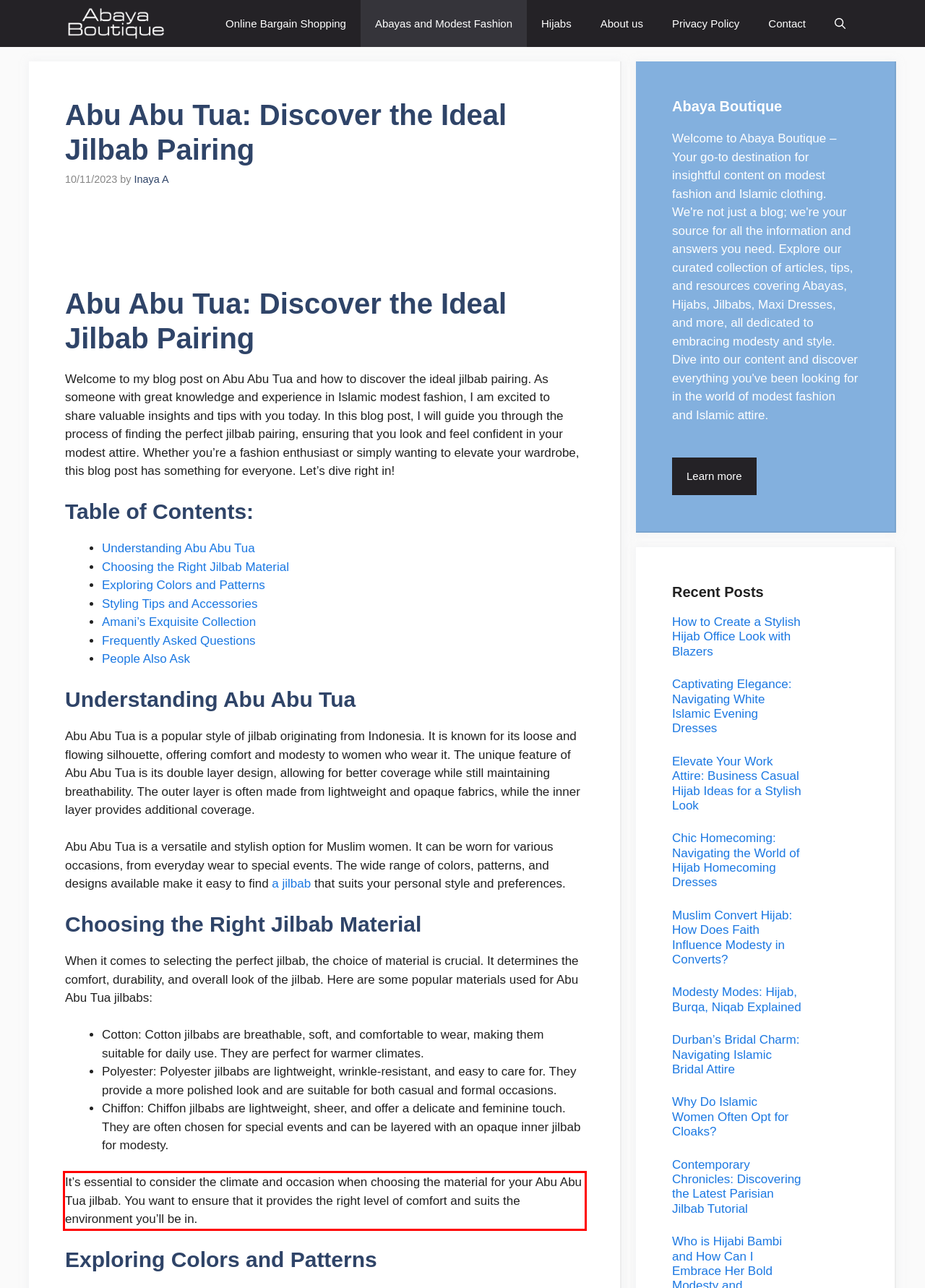Review the screenshot of the webpage and recognize the text inside the red rectangle bounding box. Provide the extracted text content.

It’s essential to consider the climate and occasion when choosing the material for your Abu Abu Tua jilbab. You want to ensure that it provides the right level of comfort and suits the environment you’ll be in.